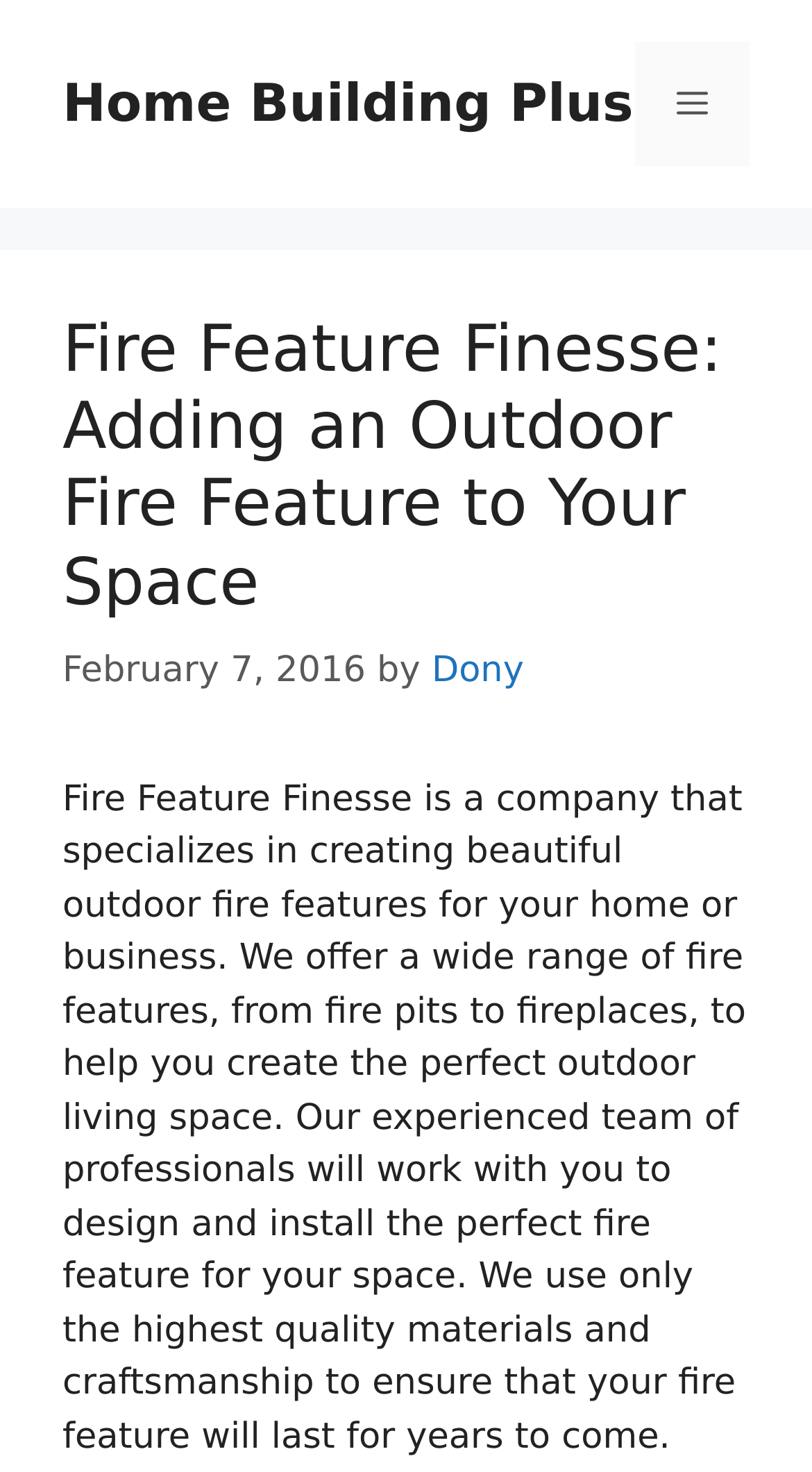Please provide a brief answer to the question using only one word or phrase: 
Who is the author of the article?

Dony